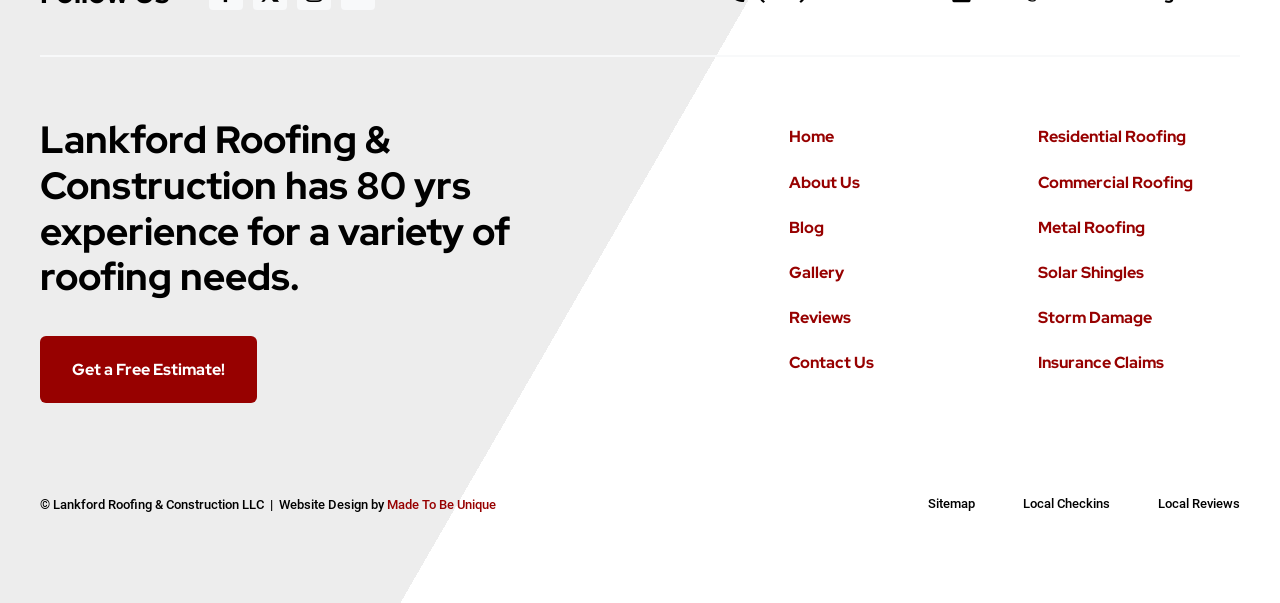Please specify the bounding box coordinates of the region to click in order to perform the following instruction: "Get a free estimate for roofing needs".

[0.031, 0.557, 0.201, 0.668]